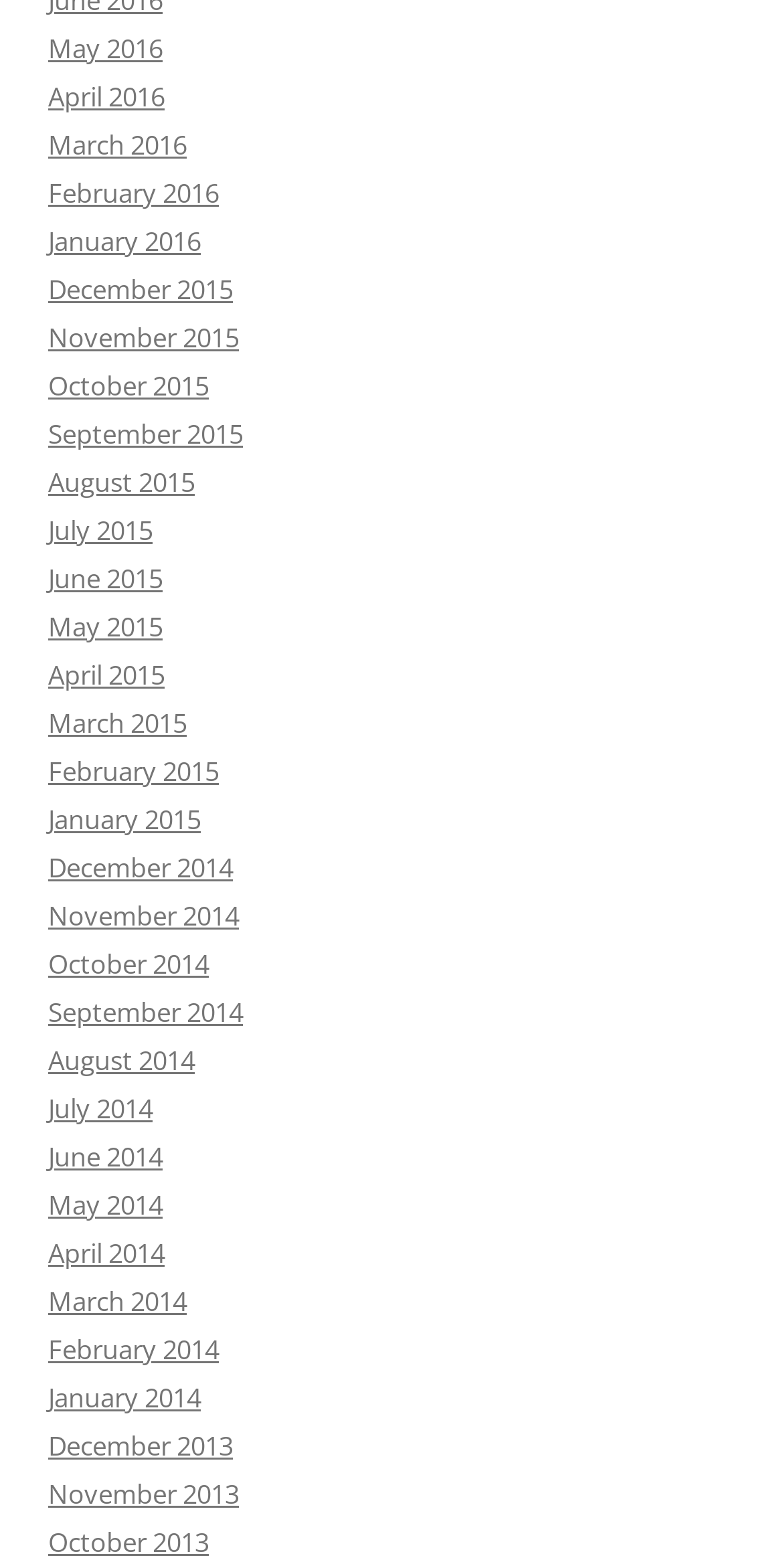Find the bounding box coordinates for the area that should be clicked to accomplish the instruction: "view October 2013".

[0.062, 0.972, 0.267, 0.995]